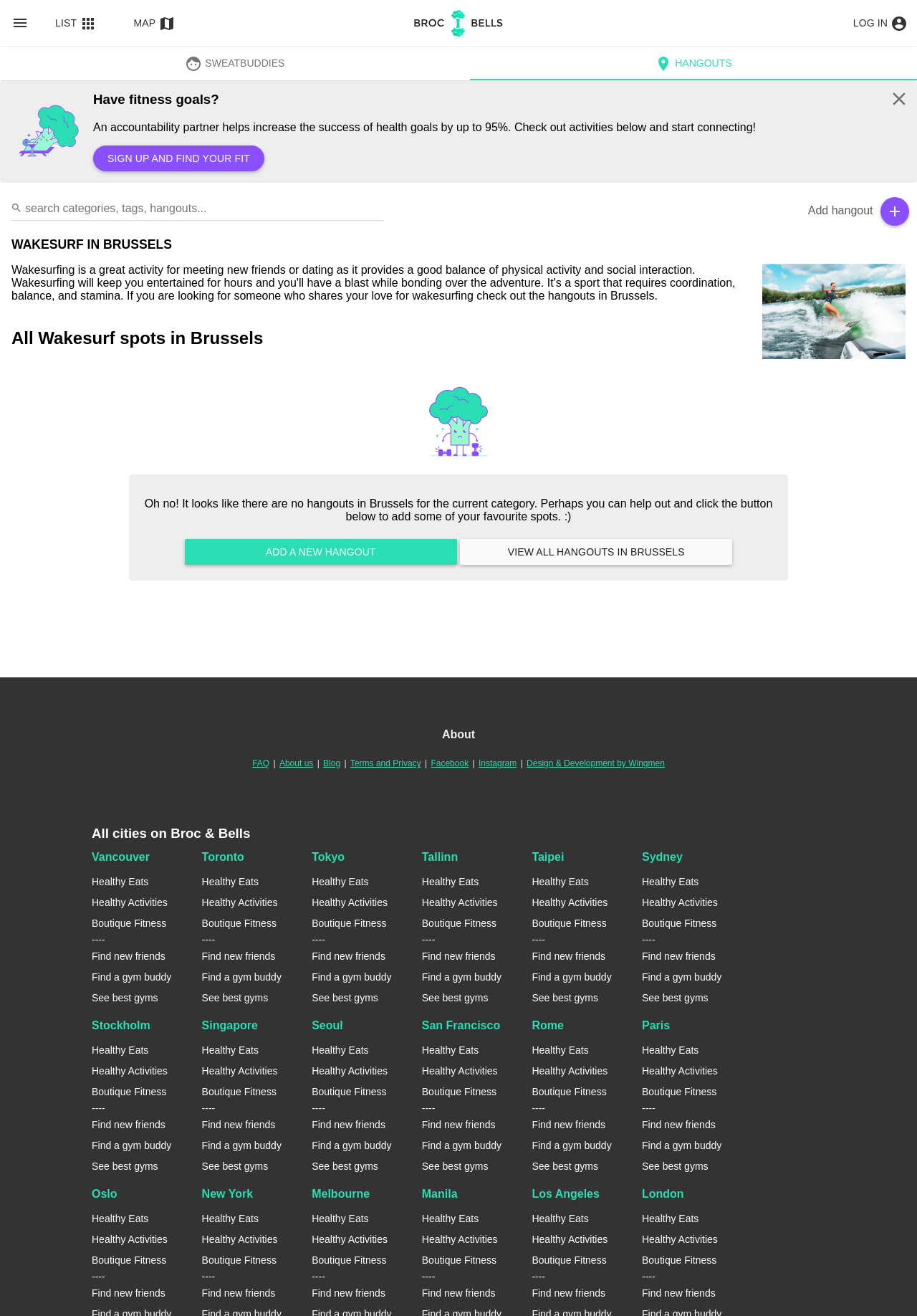What are the other cities listed on the webpage?
Answer the question with a detailed and thorough explanation.

The webpage lists other cities, including Vancouver, Toronto, Tokyo, and Tallinn, which are likely other locations where users can find wakesurf spots and connect with like-minded people.